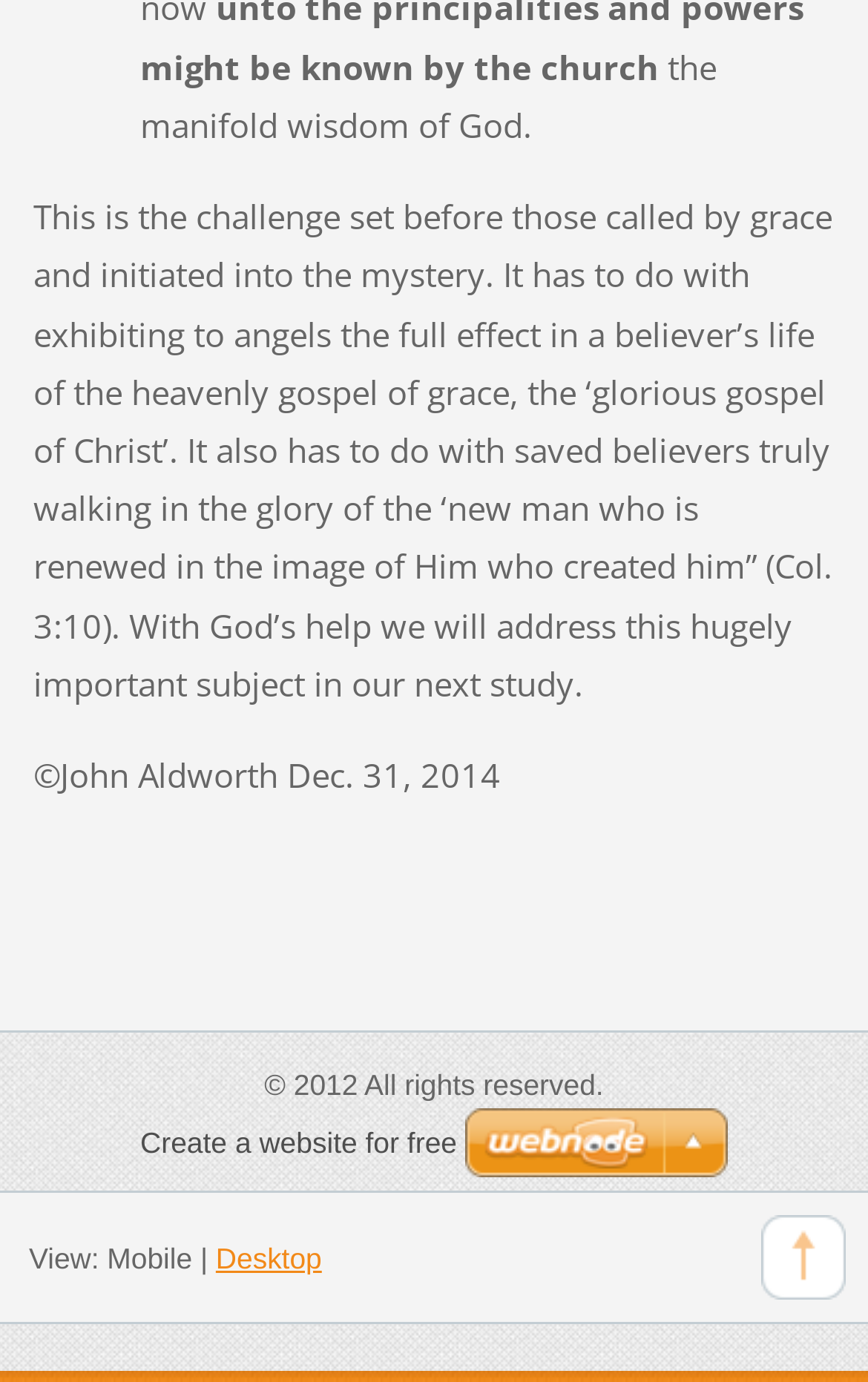Could you please study the image and provide a detailed answer to the question:
What is the purpose of the link 'Create a website for free'?

The link 'Create a website for free' is likely an advertisement or a call-to-action, suggesting that users can create a website for free. The purpose of this link is to encourage users to create a website, possibly using a service or platform provided by the website owner.